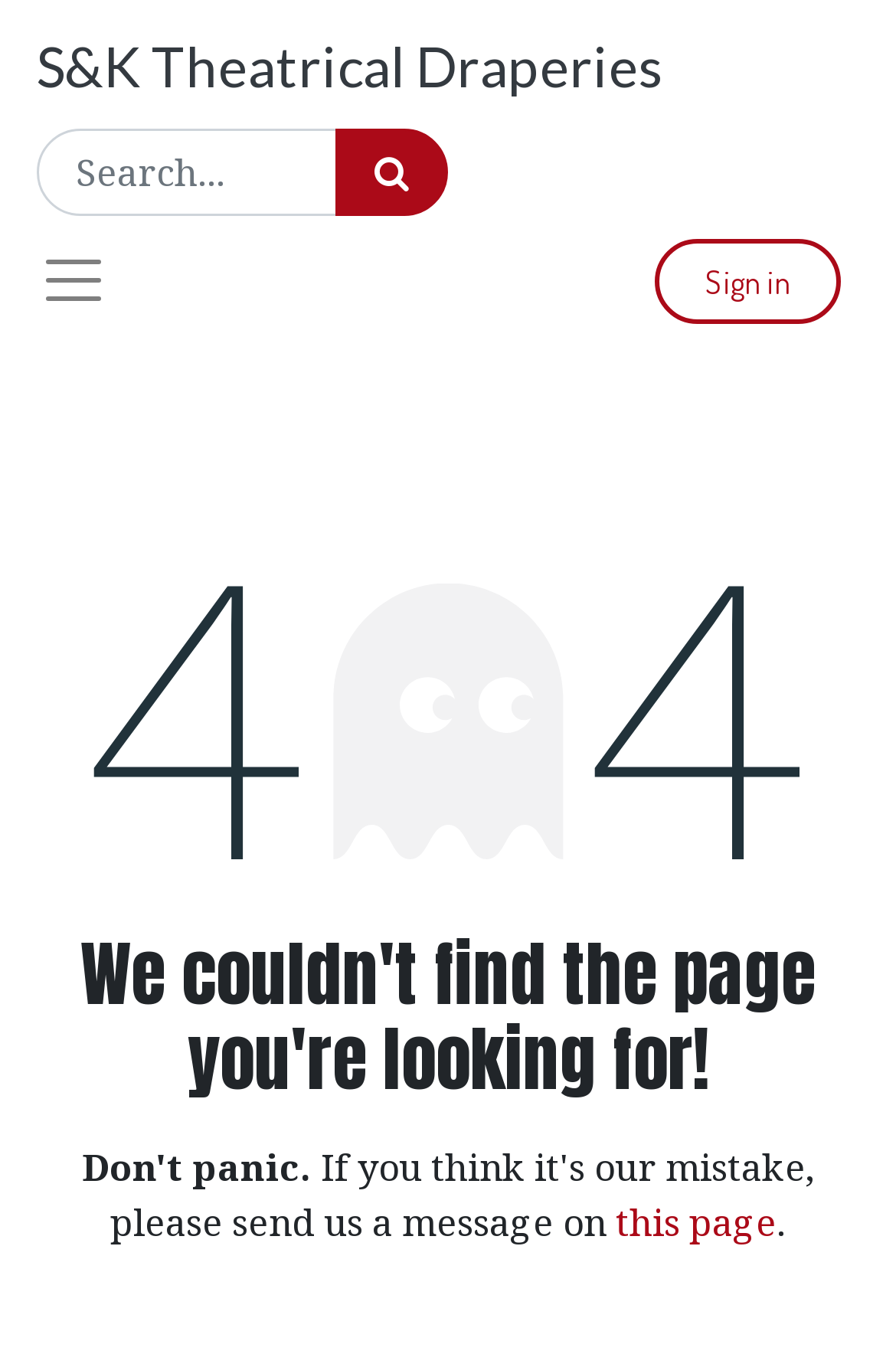Answer the following query concisely with a single word or phrase:
What is the error code on this page?

404